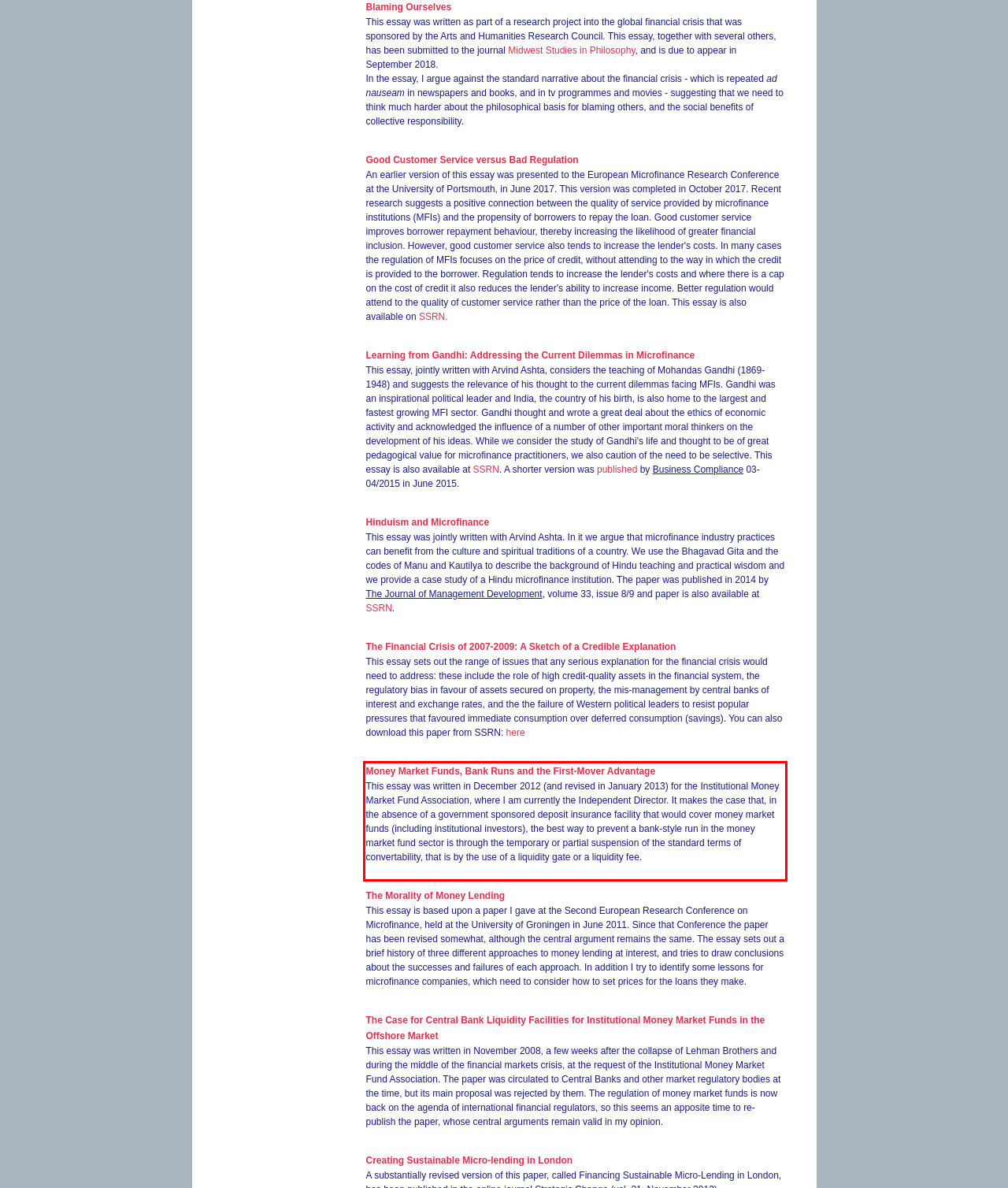Given a screenshot of a webpage, locate the red bounding box and extract the text it encloses.

Money Market Funds, Bank Runs and the First-Mover Advantage This essay was written in December 2012 (and revised in January 2013) for the Institutional Money Market Fund Association, where I am currently the Independent Director. It makes the case that, in the absence of a government sponsored deposit insurance facility that would cover money market funds (including institutional investors), the best way to prevent a bank-style run in the money market fund sector is through the temporary or partial suspension of the standard terms of convertability, that is by the use of a liquidity gate or a liquidity fee.